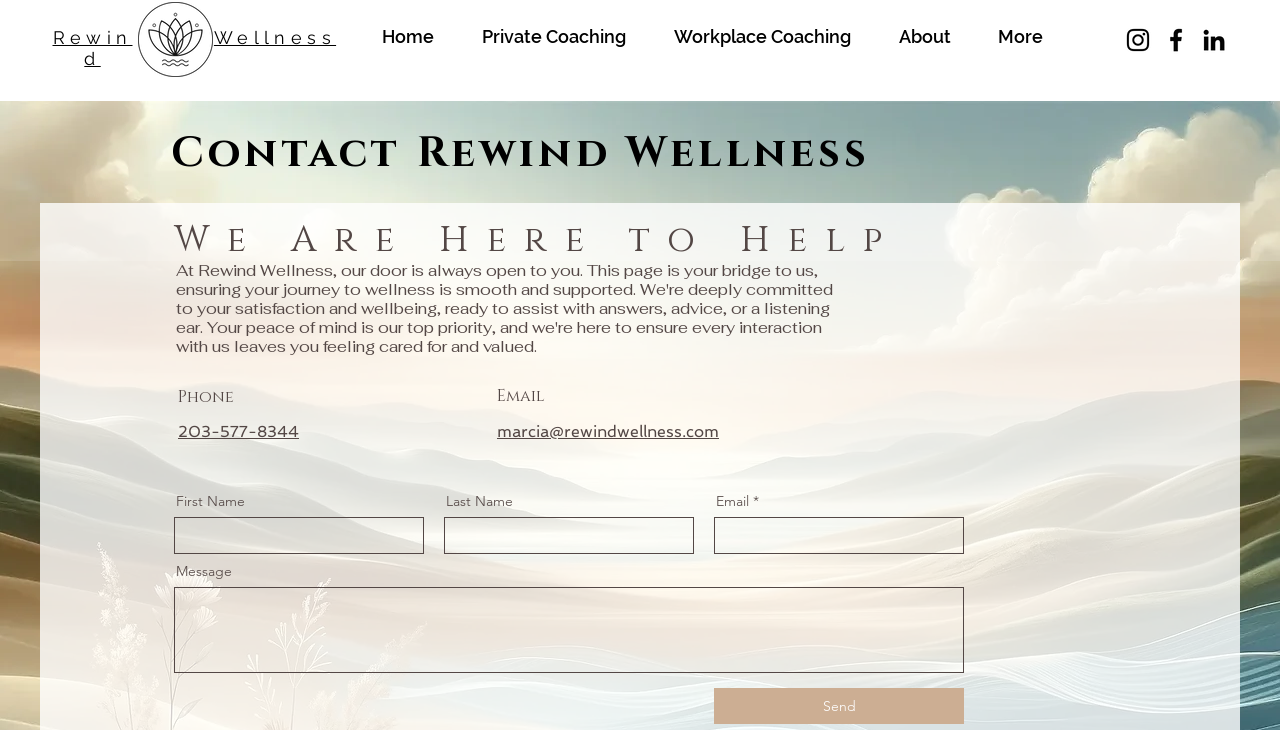Find and indicate the bounding box coordinates of the region you should select to follow the given instruction: "Click the logo of Rewind Wellness".

[0.108, 0.003, 0.166, 0.105]